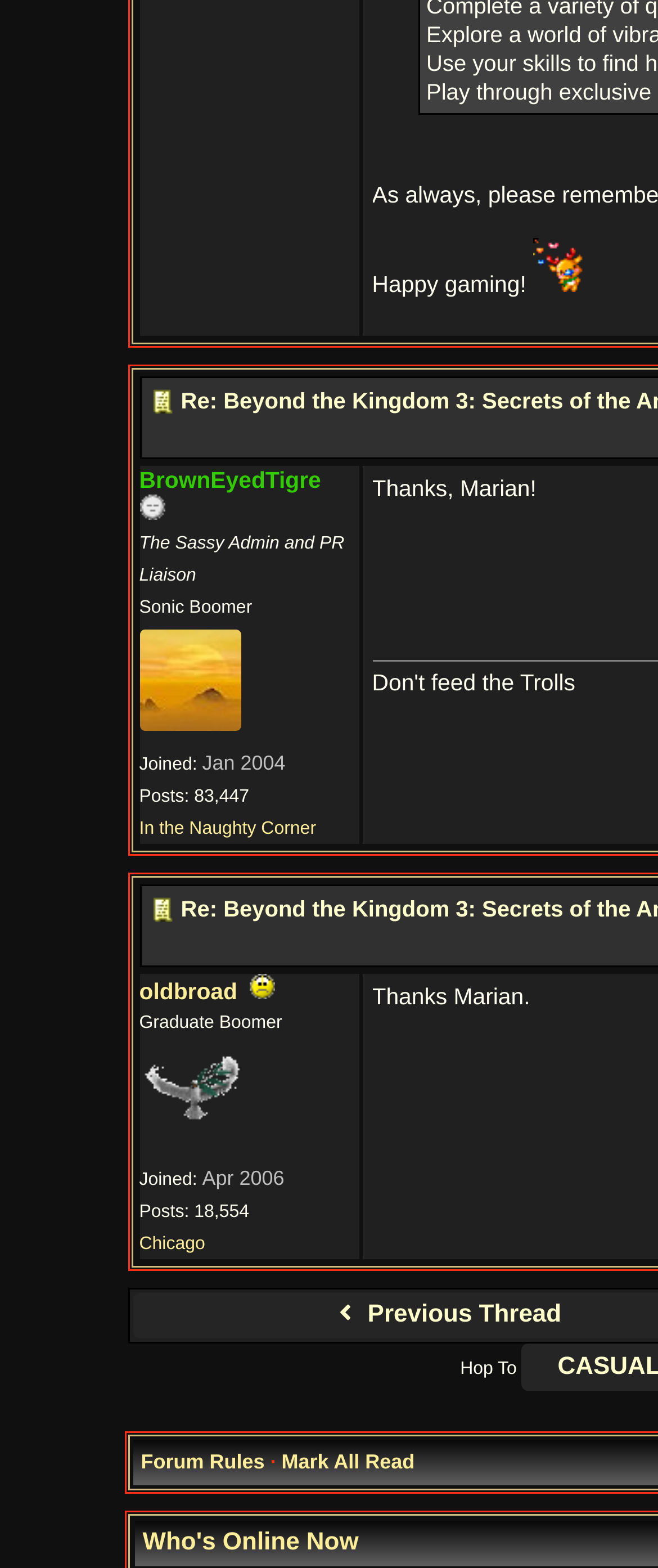Show the bounding box coordinates for the HTML element described as: "Mark All Read".

[0.428, 0.925, 0.63, 0.94]